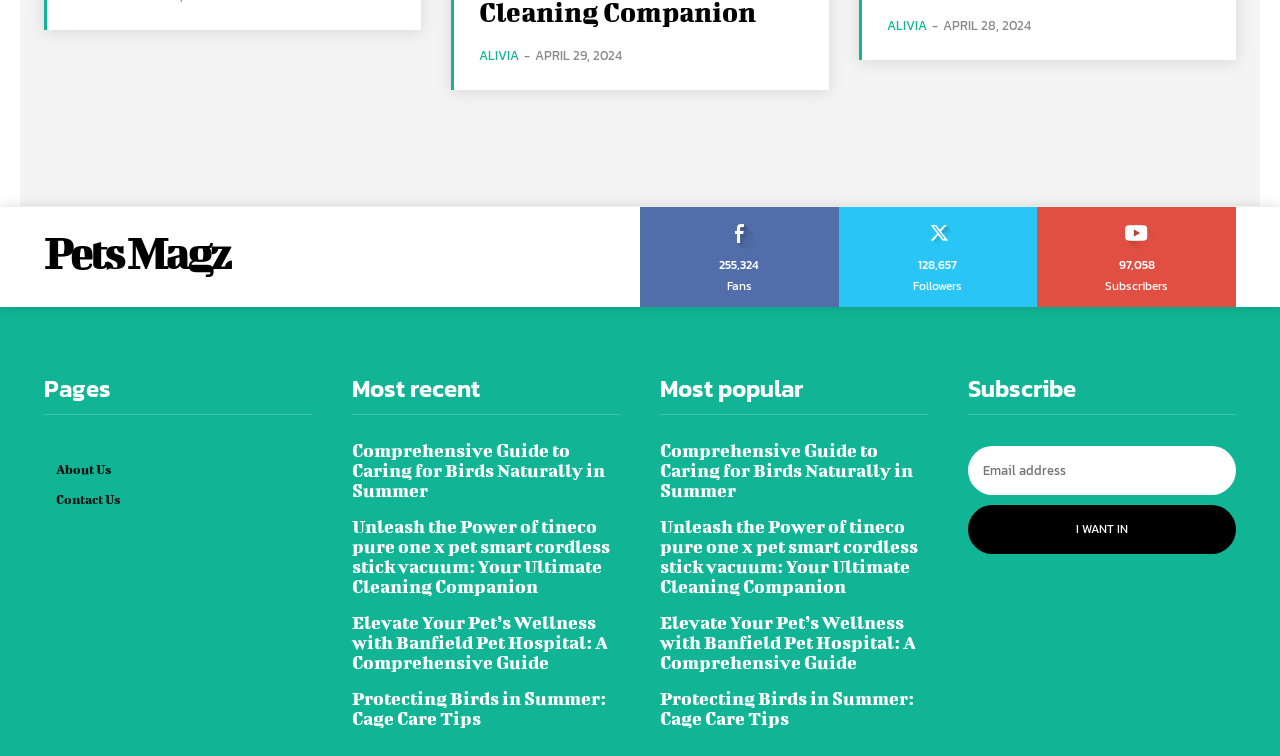Please provide the bounding box coordinates for the UI element as described: "I want in". The coordinates must be four floats between 0 and 1, represented as [left, top, right, bottom].

[0.756, 0.669, 0.966, 0.733]